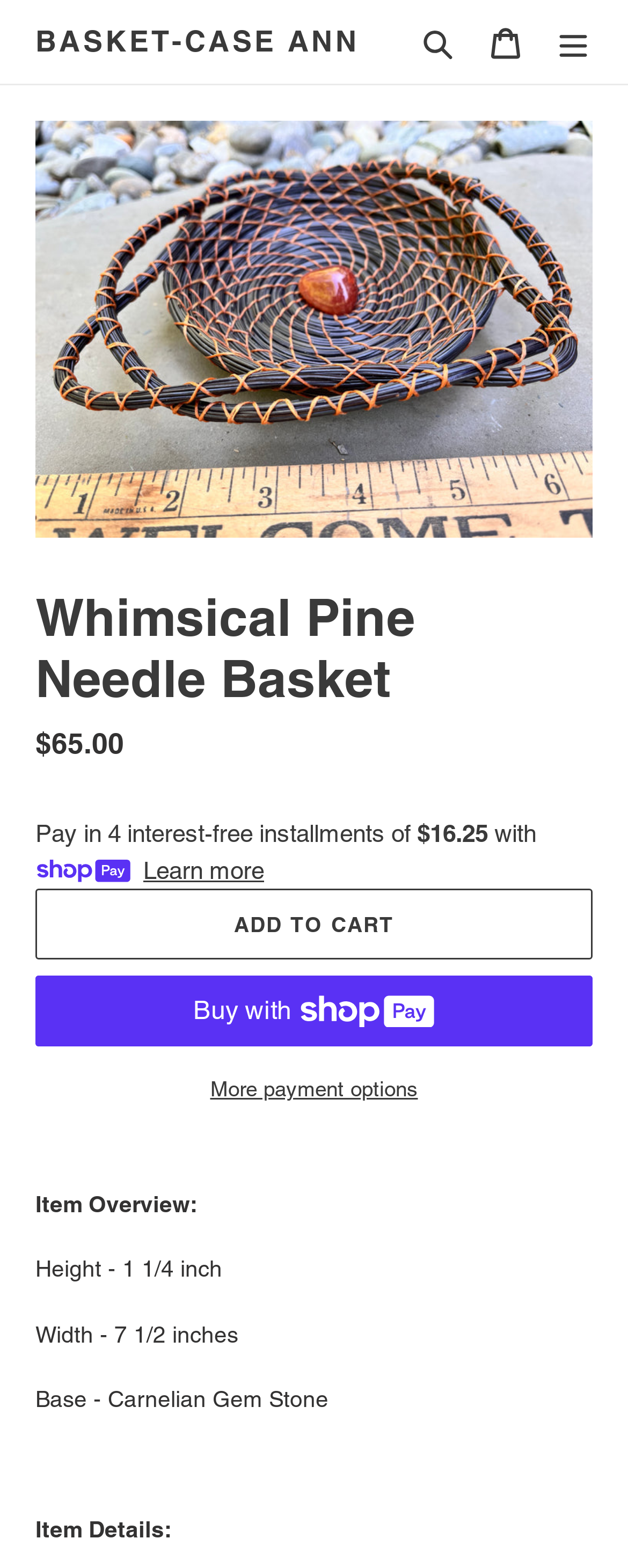Determine the bounding box coordinates of the region I should click to achieve the following instruction: "Click the 'Search' button". Ensure the bounding box coordinates are four float numbers between 0 and 1, i.e., [left, top, right, bottom].

[0.644, 0.005, 0.751, 0.048]